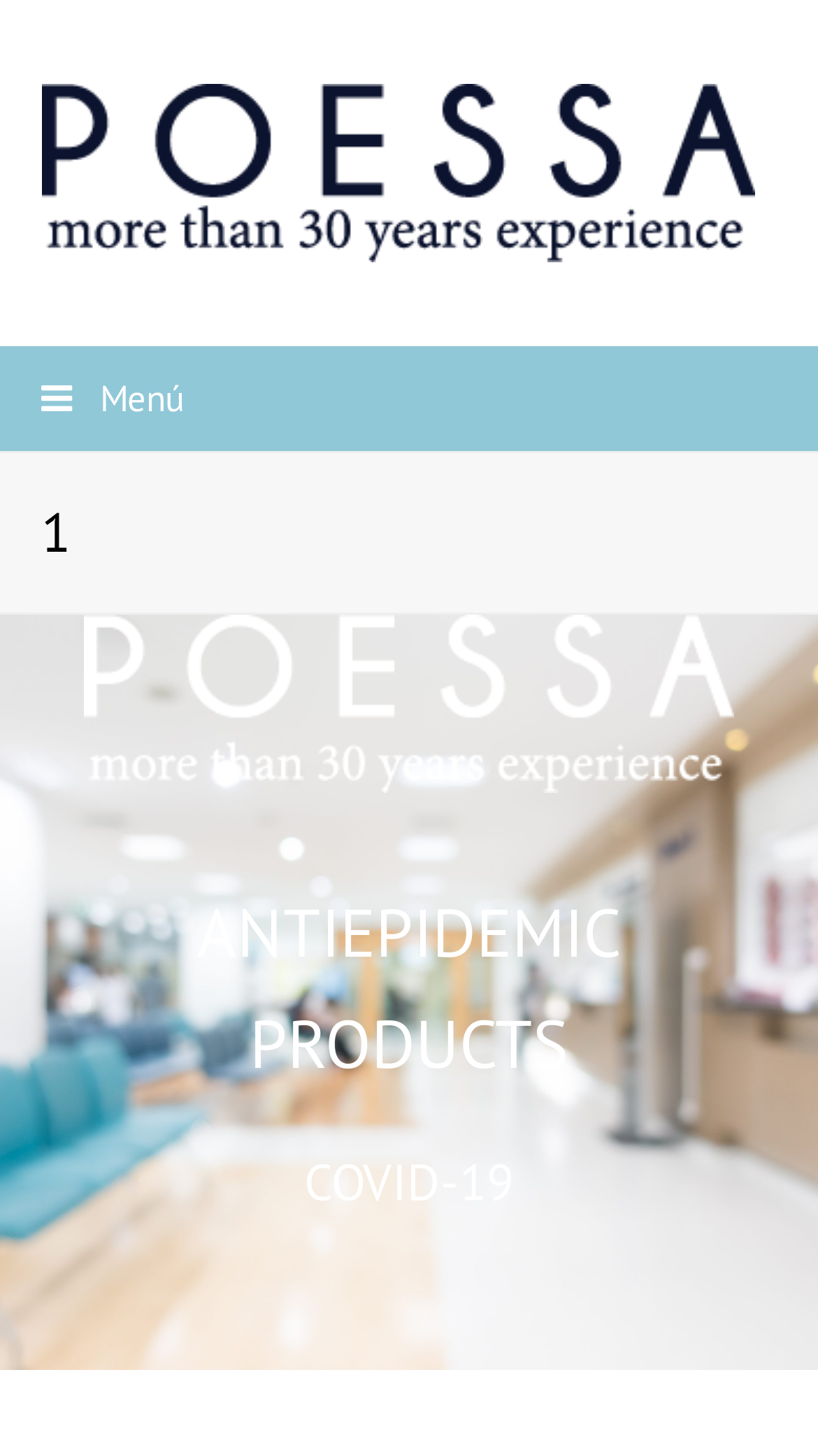Locate the bounding box coordinates of the UI element described by: "title="POESSA"". Provide the coordinates as four float numbers between 0 and 1, formatted as [left, top, right, bottom].

[0.05, 0.102, 0.922, 0.13]